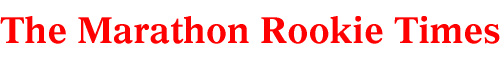What is the tone of the publication?
Look at the screenshot and provide an in-depth answer.

The visual presentation of the publication conveys energy and enthusiasm, appealing to novice runners eager to enhance their training knowledge and avoid common pitfalls, such as overtraining.